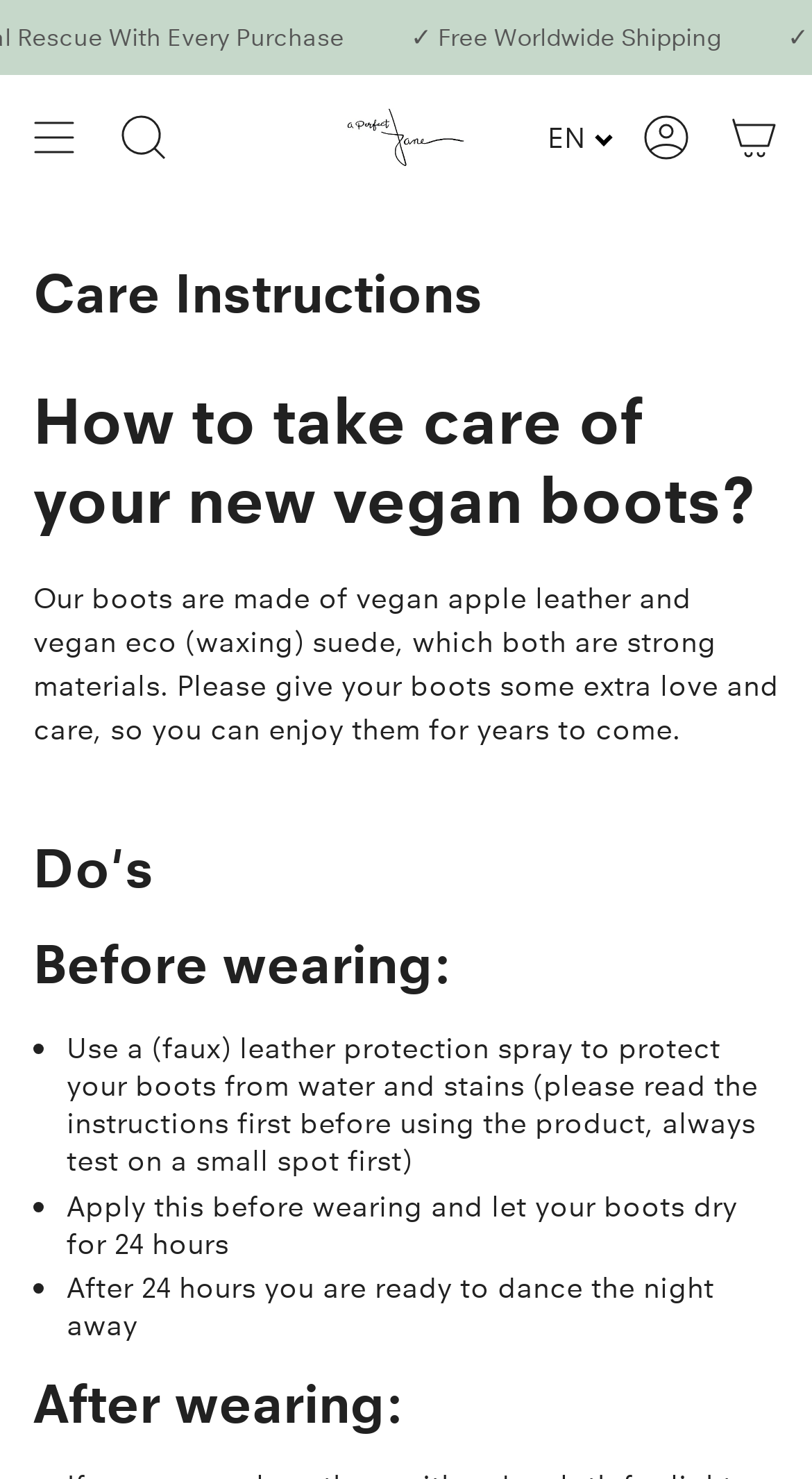Please analyze the image and provide a thorough answer to the question:
What is the return policy?

I found the return policy information on the top of the webpage, where it says '✓ 14 Days Return Policy'.